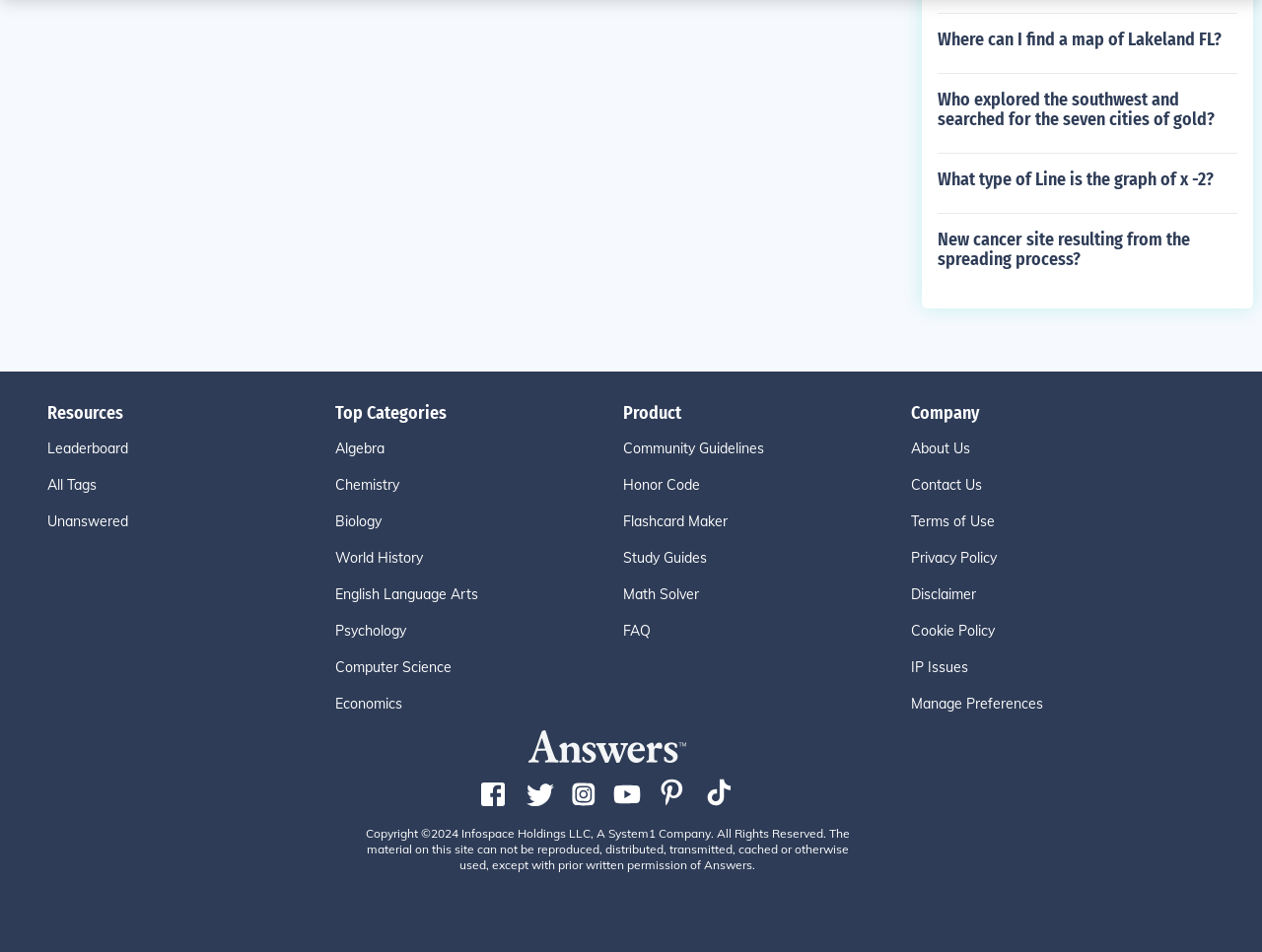Please identify the bounding box coordinates of the element's region that I should click in order to complete the following instruction: "learn about the company". The bounding box coordinates consist of four float numbers between 0 and 1, i.e., [left, top, right, bottom].

None